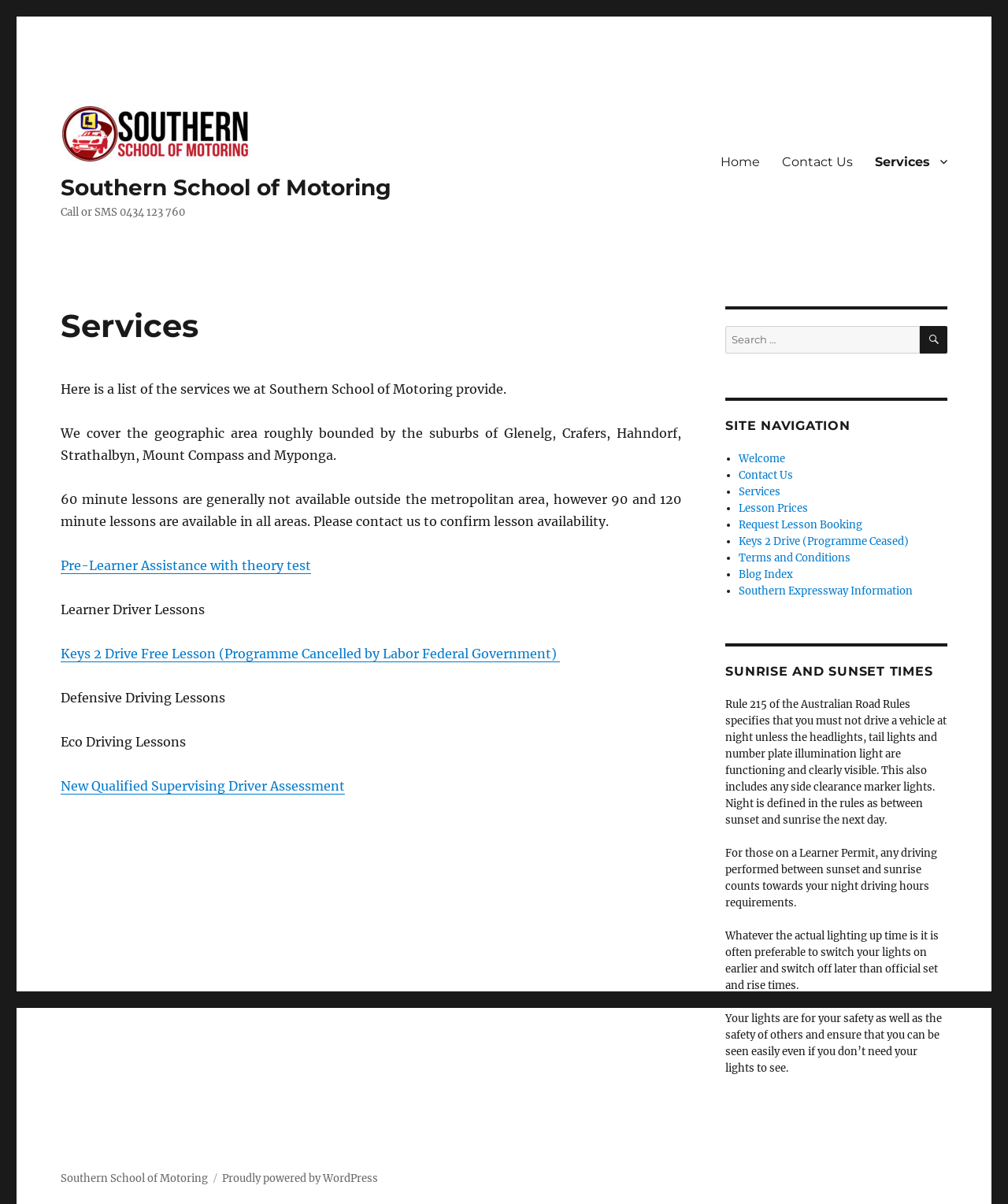What is the purpose of switching on headlights, tail lights, and number plate illumination light at night?
Please provide a single word or phrase in response based on the screenshot.

For safety and to be seen easily